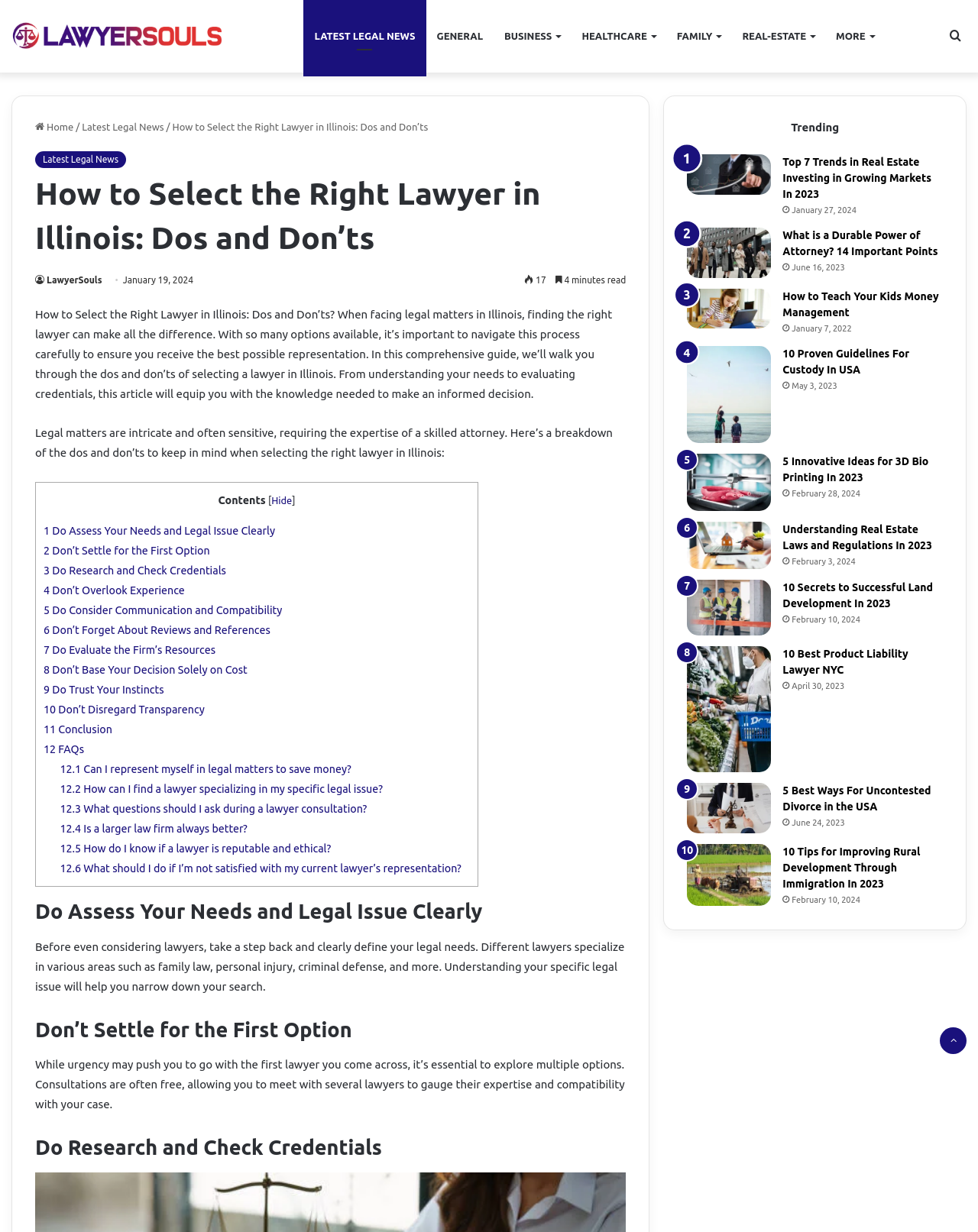Give a one-word or short phrase answer to the question: 
How many links are there in the primary navigation?

8